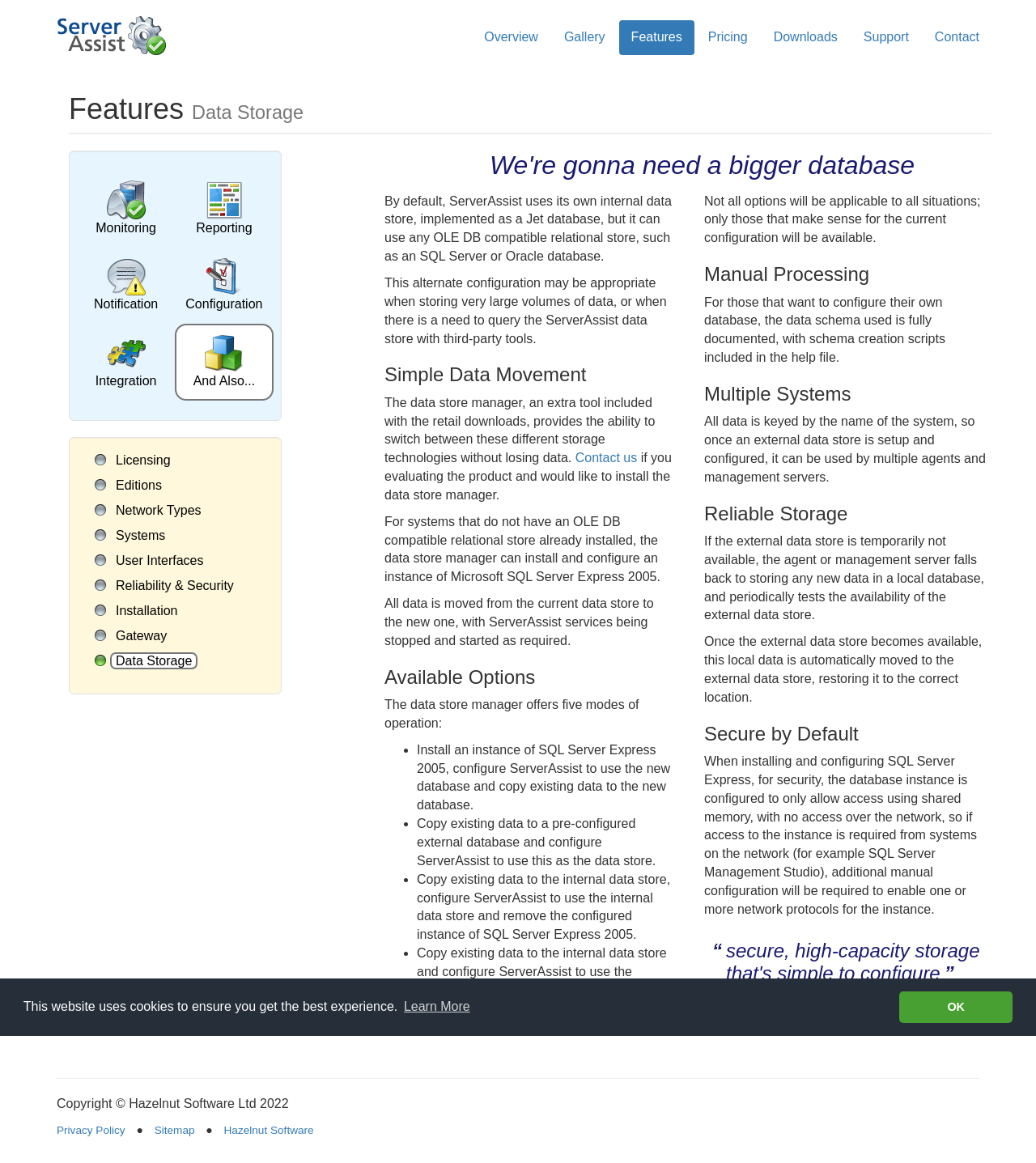Predict the bounding box of the UI element based on the description: "Network Types". The coordinates should be four float numbers between 0 and 1, formatted as [left, top, right, bottom].

[0.088, 0.433, 0.2, 0.445]